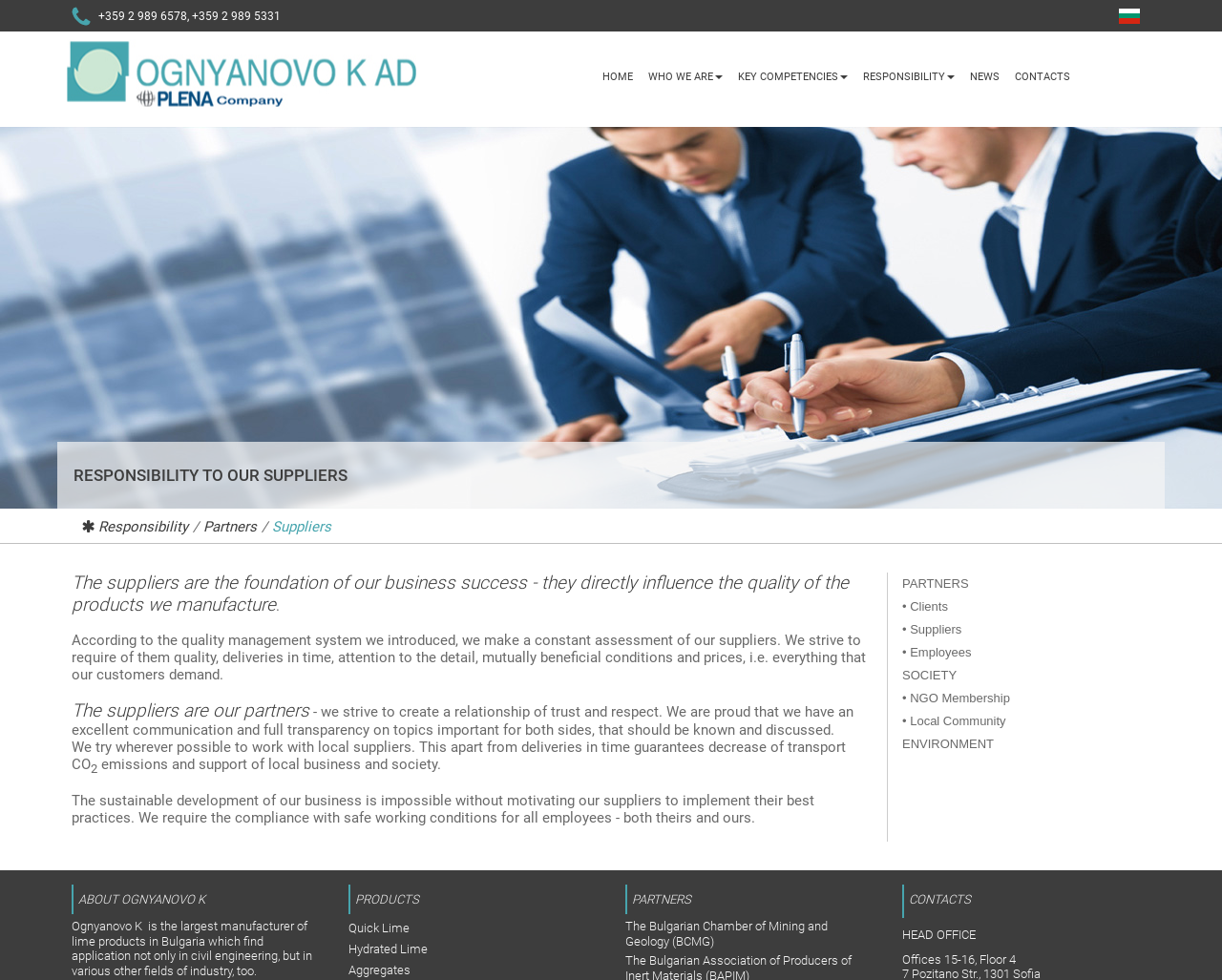What is the benefit of working with local suppliers?
Based on the image, answer the question with a single word or brief phrase.

Decrease of transport CO2 emissions